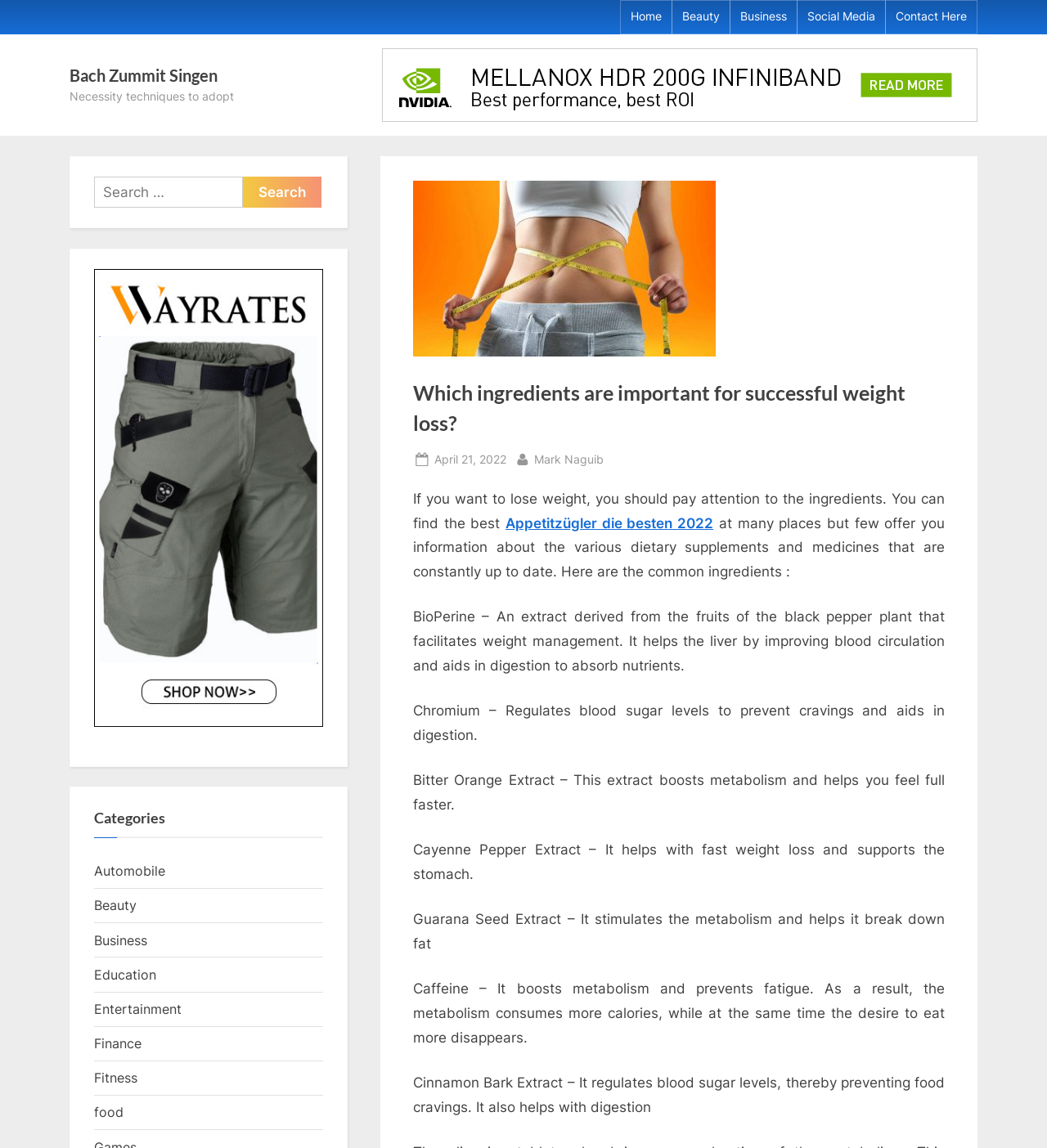From the image, can you give a detailed response to the question below:
What is the purpose of BioPerine?

I found the purpose of BioPerine by reading the text associated with it, which states 'BioPerine – An extract derived from the fruits of the black pepper plant that facilitates weight management. It helps the liver by improving blood circulation and aids in digestion to absorb nutrients.'.